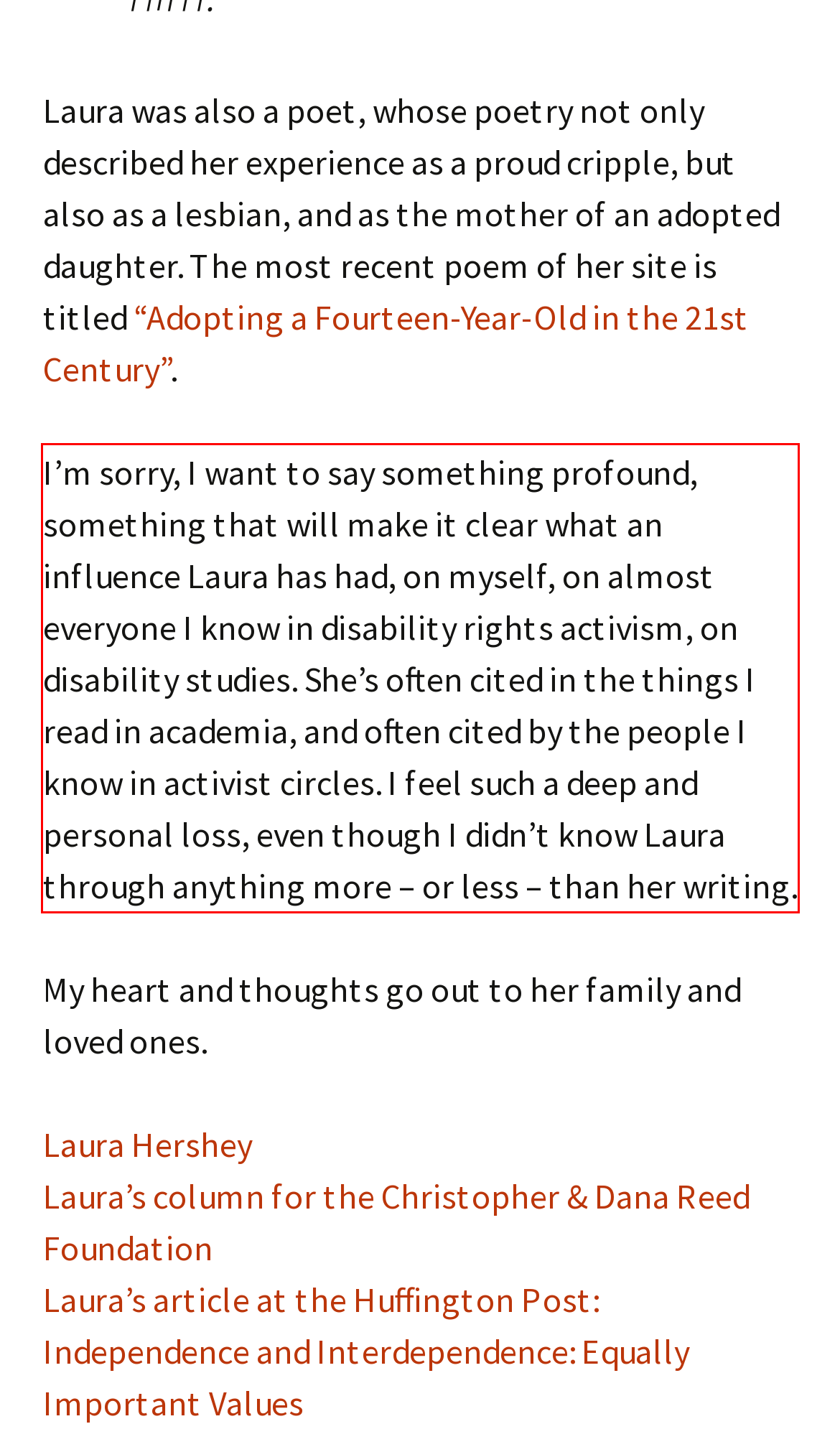Please identify the text within the red rectangular bounding box in the provided webpage screenshot.

I’m sorry, I want to say something profound, something that will make it clear what an influence Laura has had, on myself, on almost everyone I know in disability rights activism, on disability studies. She’s often cited in the things I read in academia, and often cited by the people I know in activist circles. I feel such a deep and personal loss, even though I didn’t know Laura through anything more – or less – than her writing.